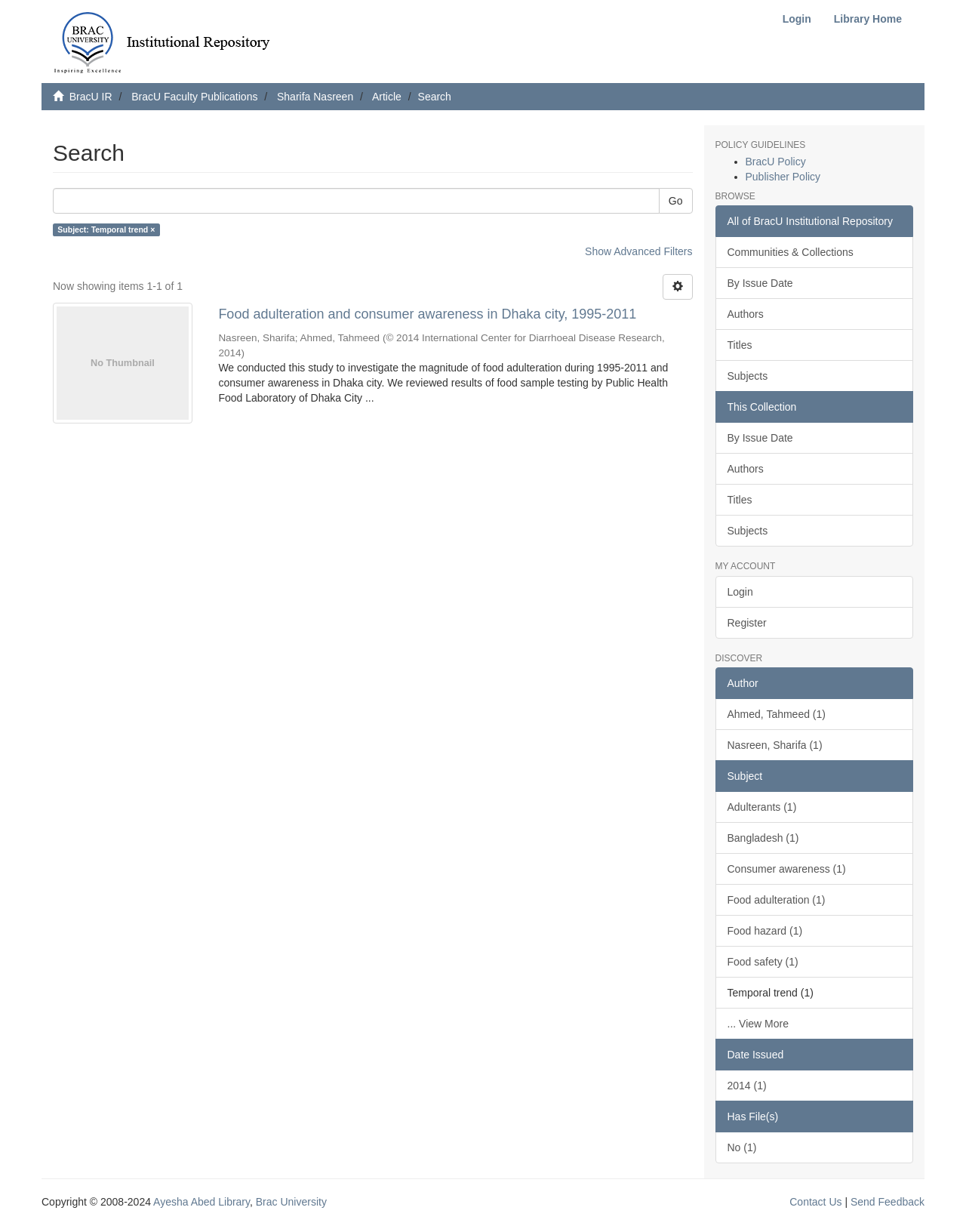Using the information shown in the image, answer the question with as much detail as possible: What is the title of the article displayed on the webpage?

The webpage displays an article with the title 'Food adulteration and consumer awareness in Dhaka city, 1995-2011' which is a publication by Sharifa Nasreen and Tahmeed Ahmed.